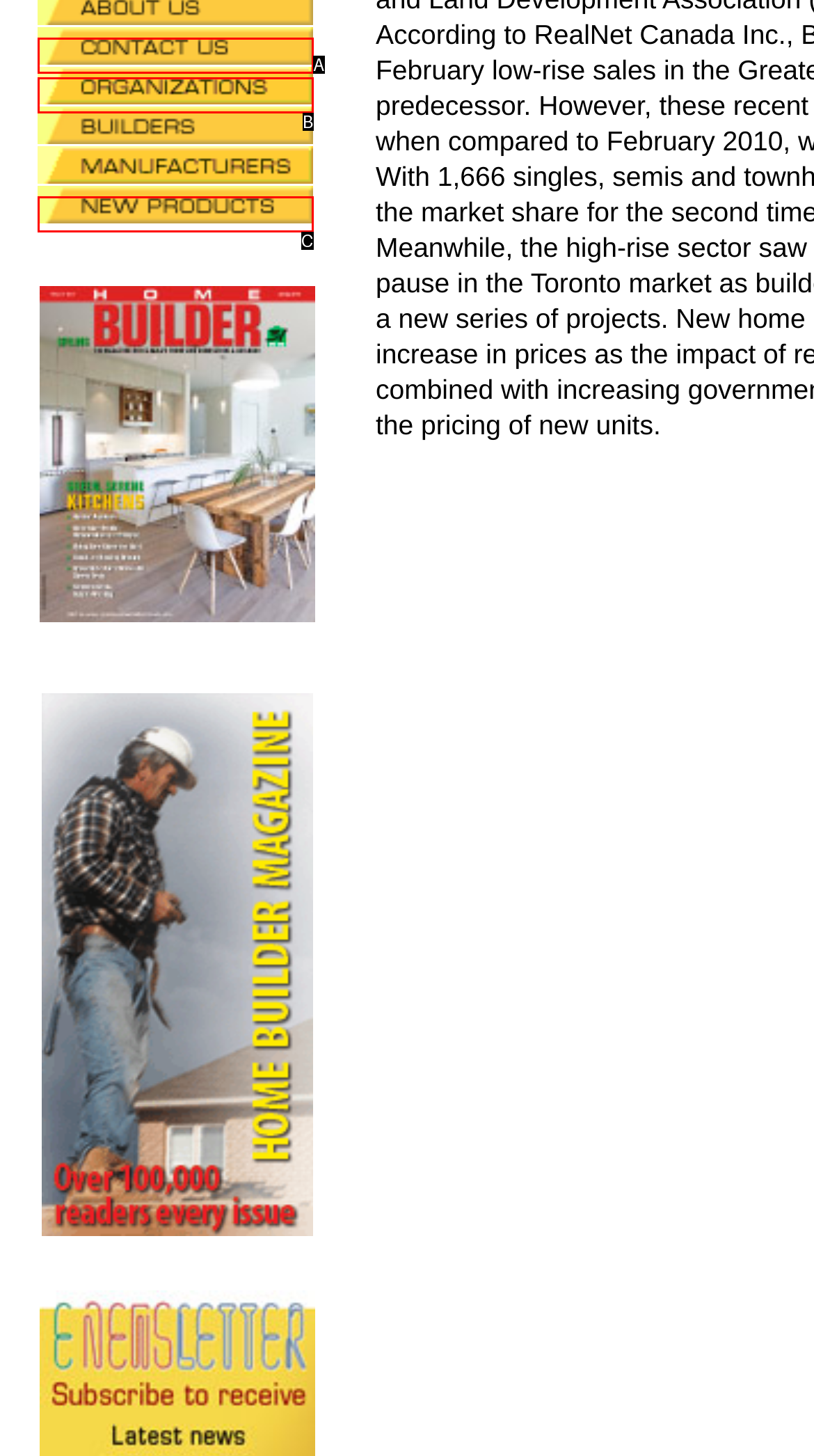Tell me which one HTML element best matches the description: name="Image16"
Answer with the option's letter from the given choices directly.

A